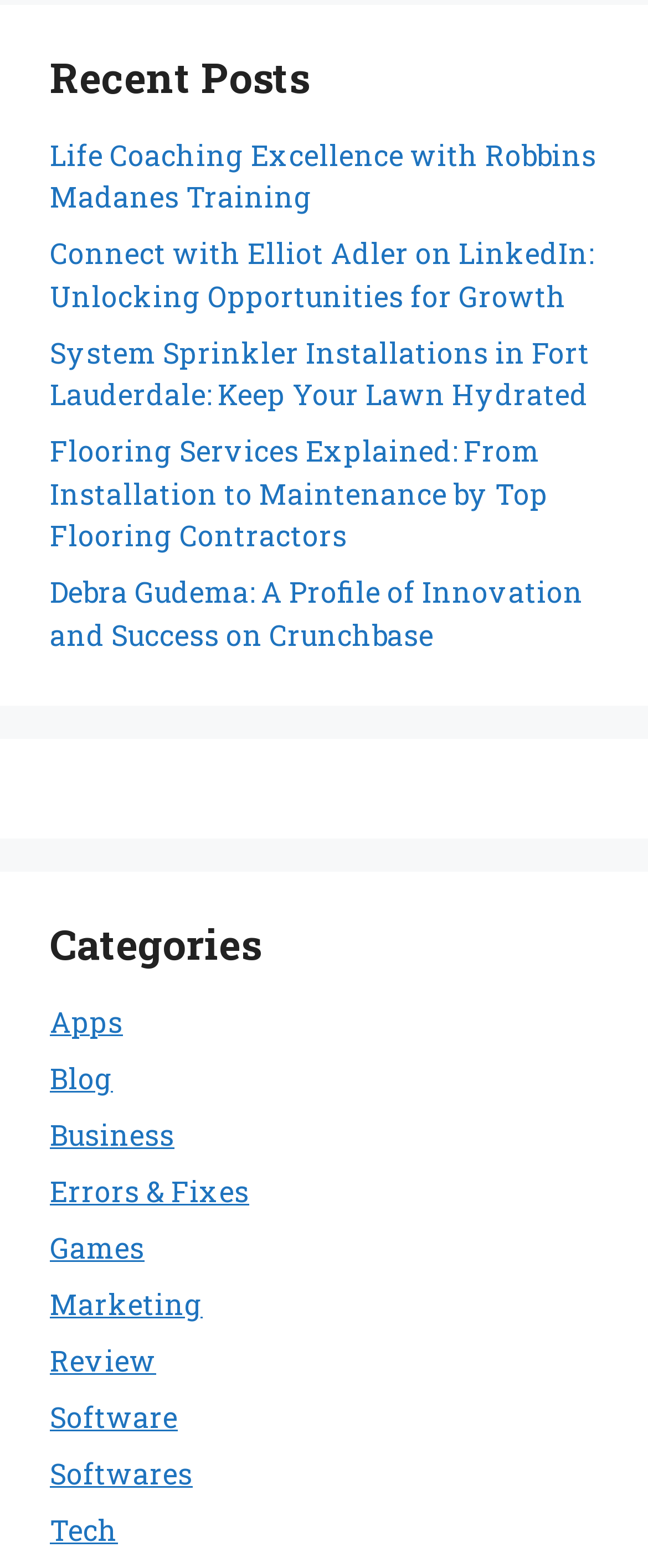What is the position of the 'Categories' section on the webpage?
Based on the image, provide your answer in one word or phrase.

Below 'Recent Posts'